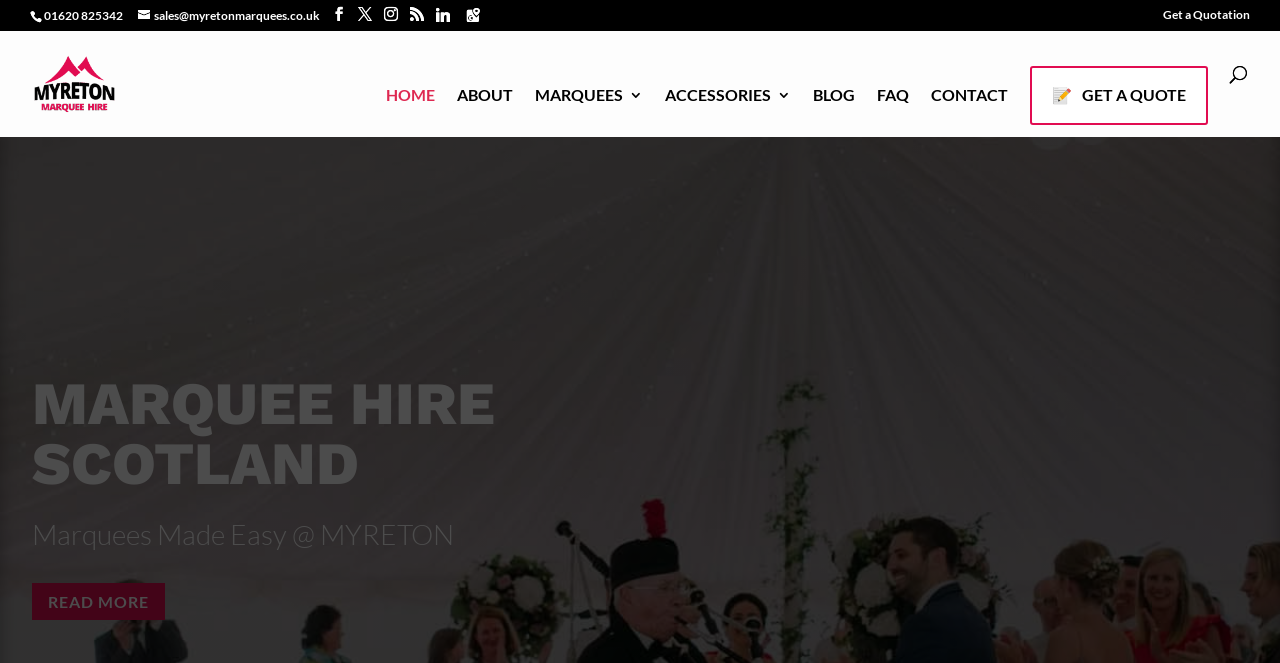Identify the bounding box coordinates of the region I need to click to complete this instruction: "Call the phone number".

[0.034, 0.012, 0.096, 0.035]